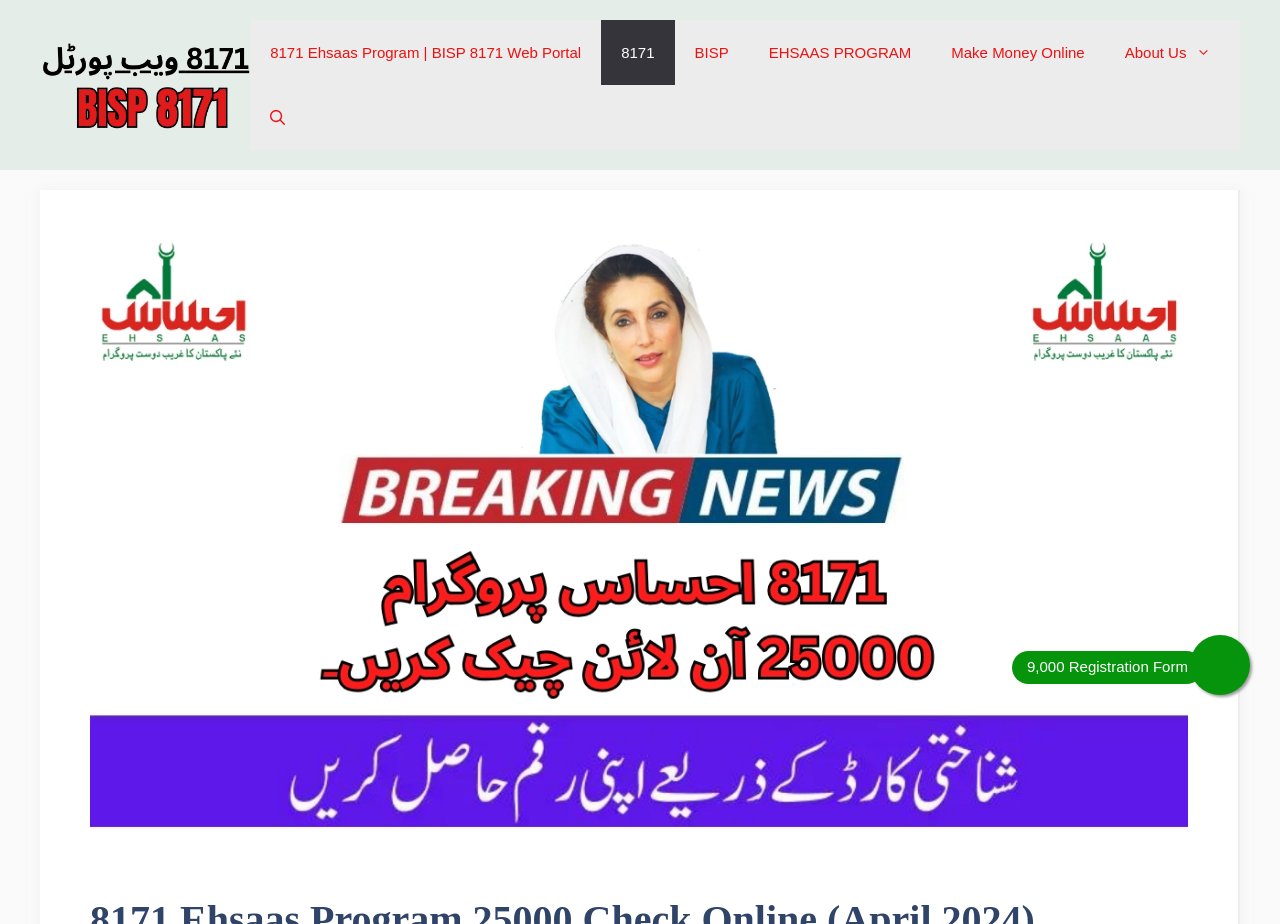What is the purpose of the button in the navigation section?
Using the image, provide a detailed and thorough answer to the question.

In the navigation section, I found a button element with the text 'Open search', which suggests that its purpose is to open a search function or interface.